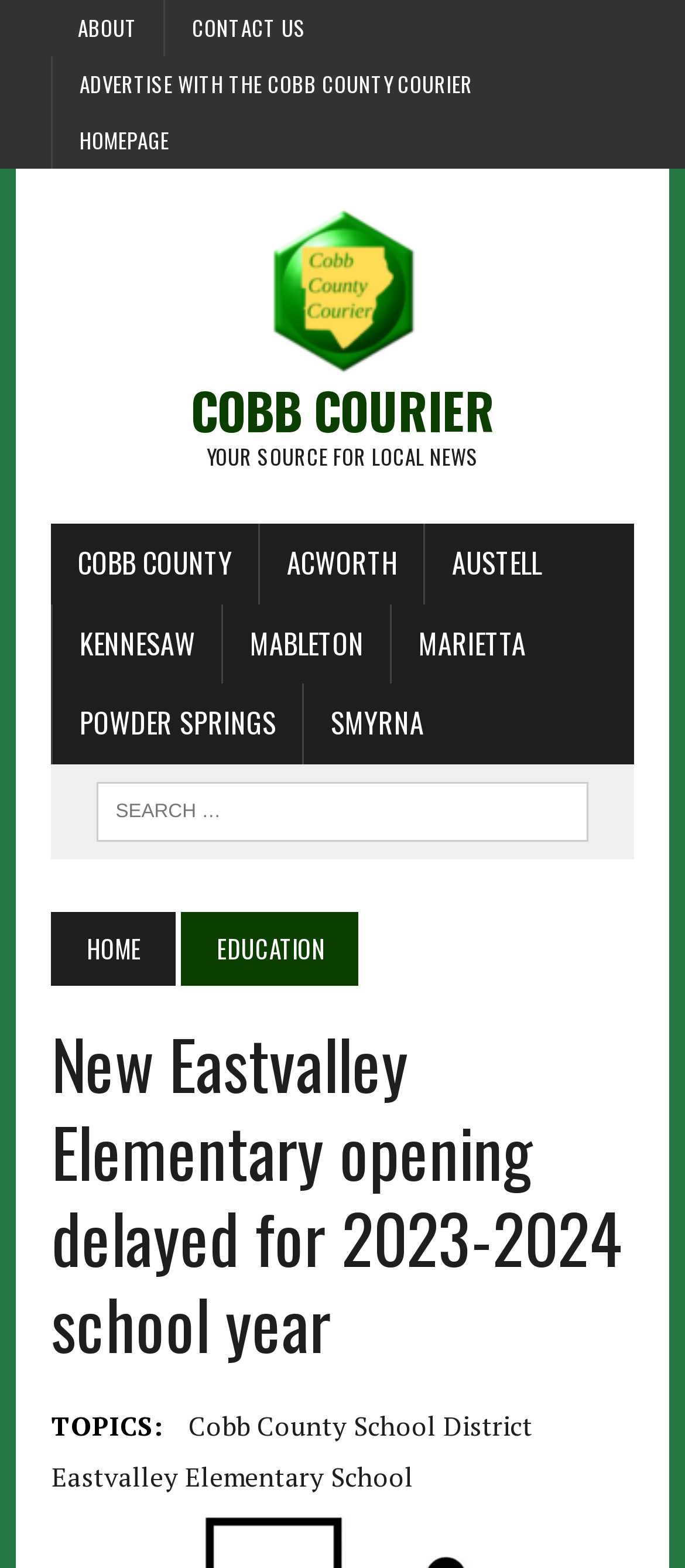What is the source of local news mentioned on the webpage?
From the screenshot, supply a one-word or short-phrase answer.

Cobb Courier